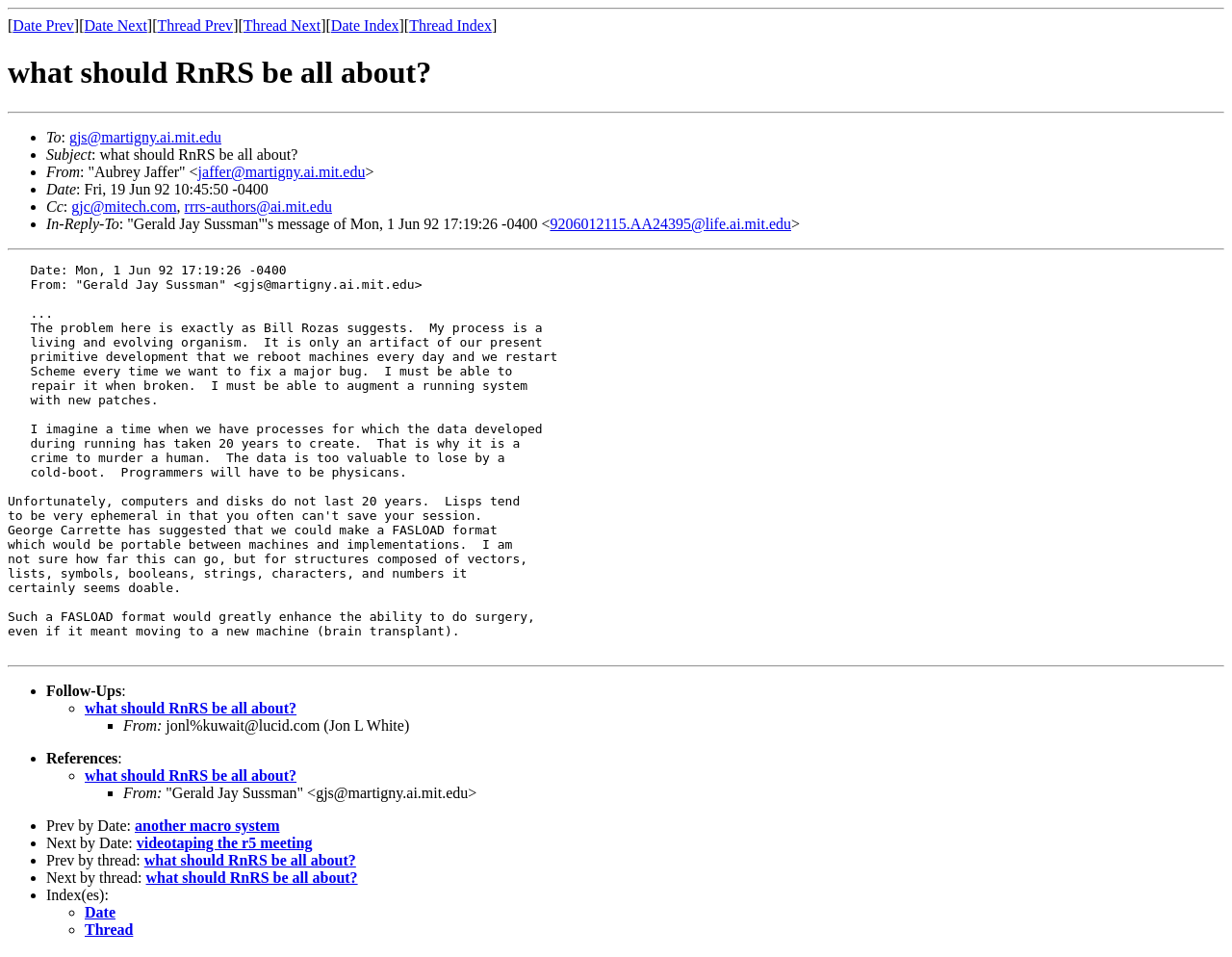What is the purpose of the FASLOAD format? Look at the image and give a one-word or short phrase answer.

to do surgery